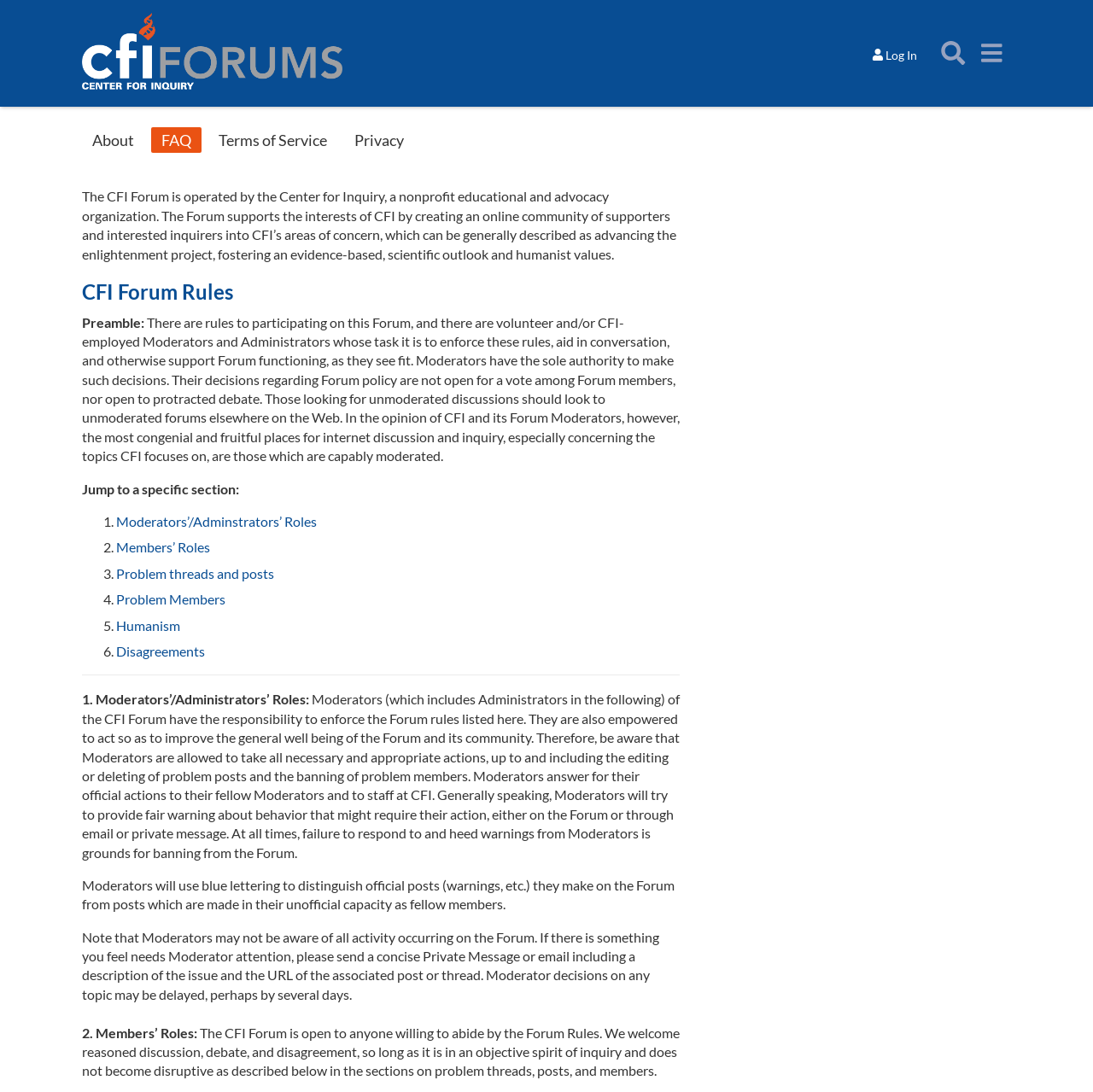Given the following UI element description: "Join us", find the bounding box coordinates in the webpage screenshot.

None